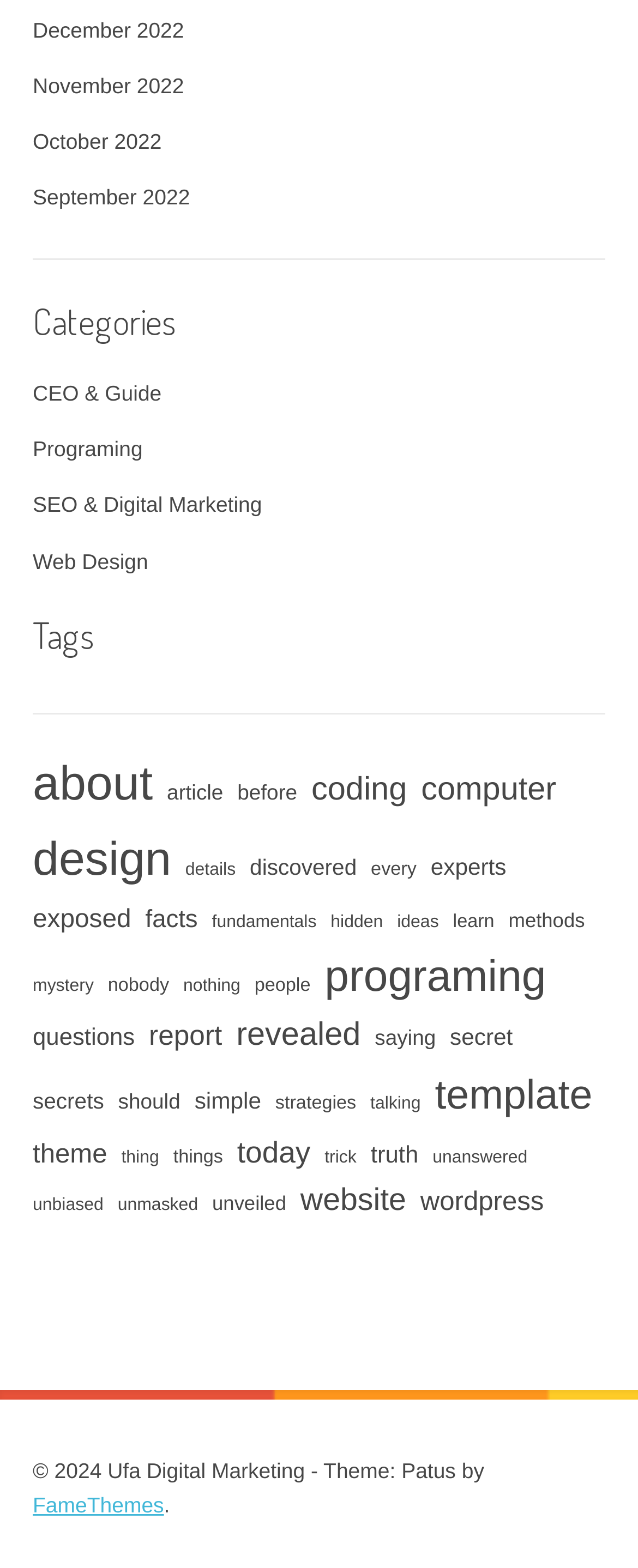Locate the bounding box coordinates of the area where you should click to accomplish the instruction: "Read about design".

[0.051, 0.526, 0.268, 0.574]